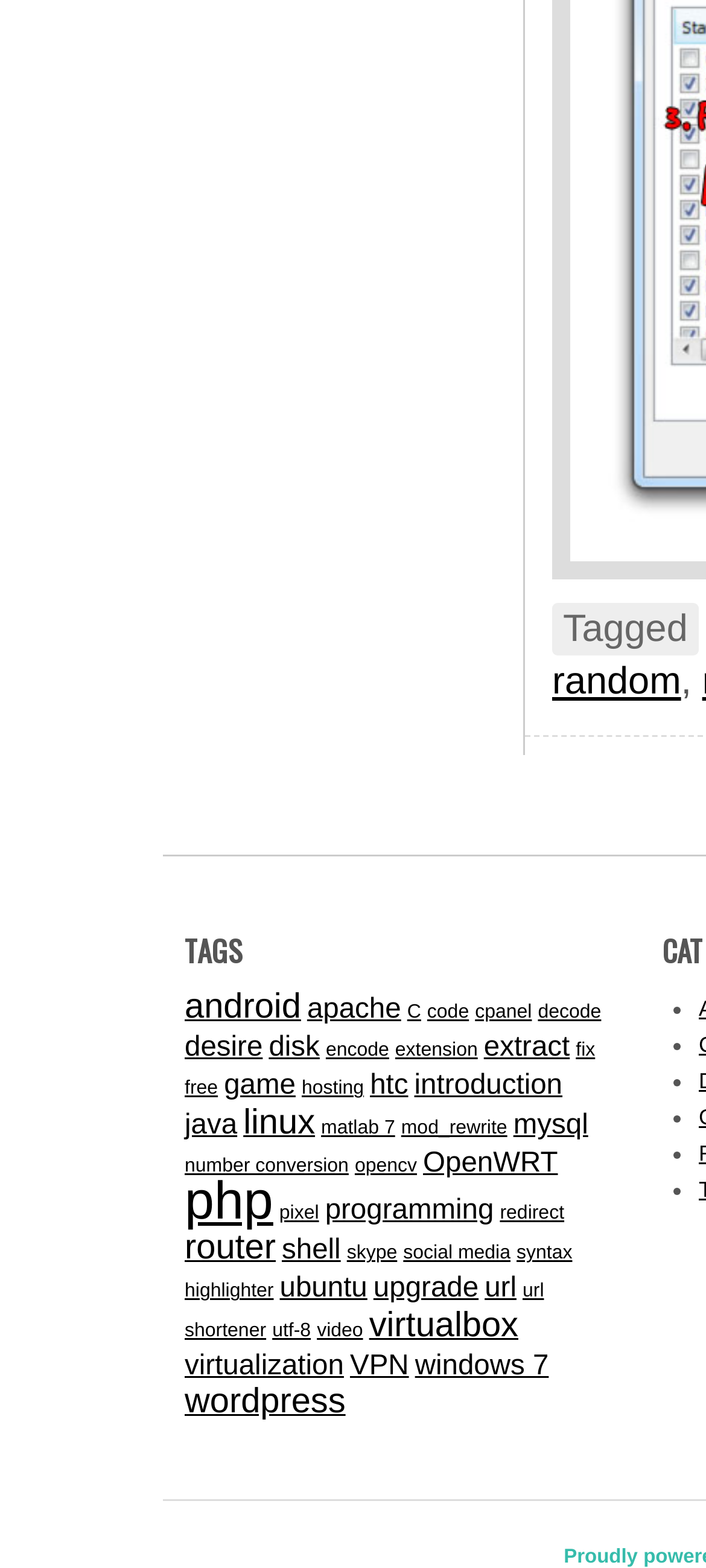Pinpoint the bounding box coordinates of the area that must be clicked to complete this instruction: "Explore the 'TAGS' section".

[0.262, 0.595, 0.877, 0.618]